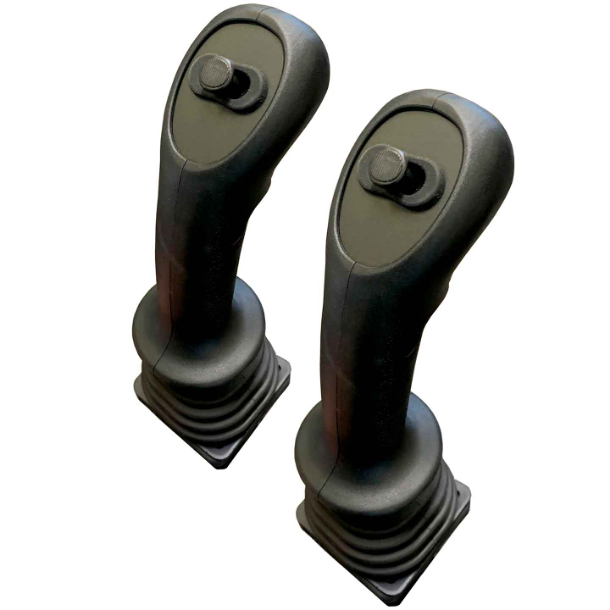Explain in detail what you see in the image.

The image showcases two Suregrip 3D joysticks, designed for precision control in various applications, particularly in harsh environments. Each joystick features a sleek, ergonomic handle with a top-mounted button for easy operation, promoting a user-friendly experience. The robust construction and thoughtful design ensure durability, making these joysticks reliable tools for users seeking effective control solutions. This specific model is part of the JSM Series, which utilizes advanced Hall sensor technology to deliver consistent performance and a linear output of the handle's position, making it well-suited for demanding conditions.